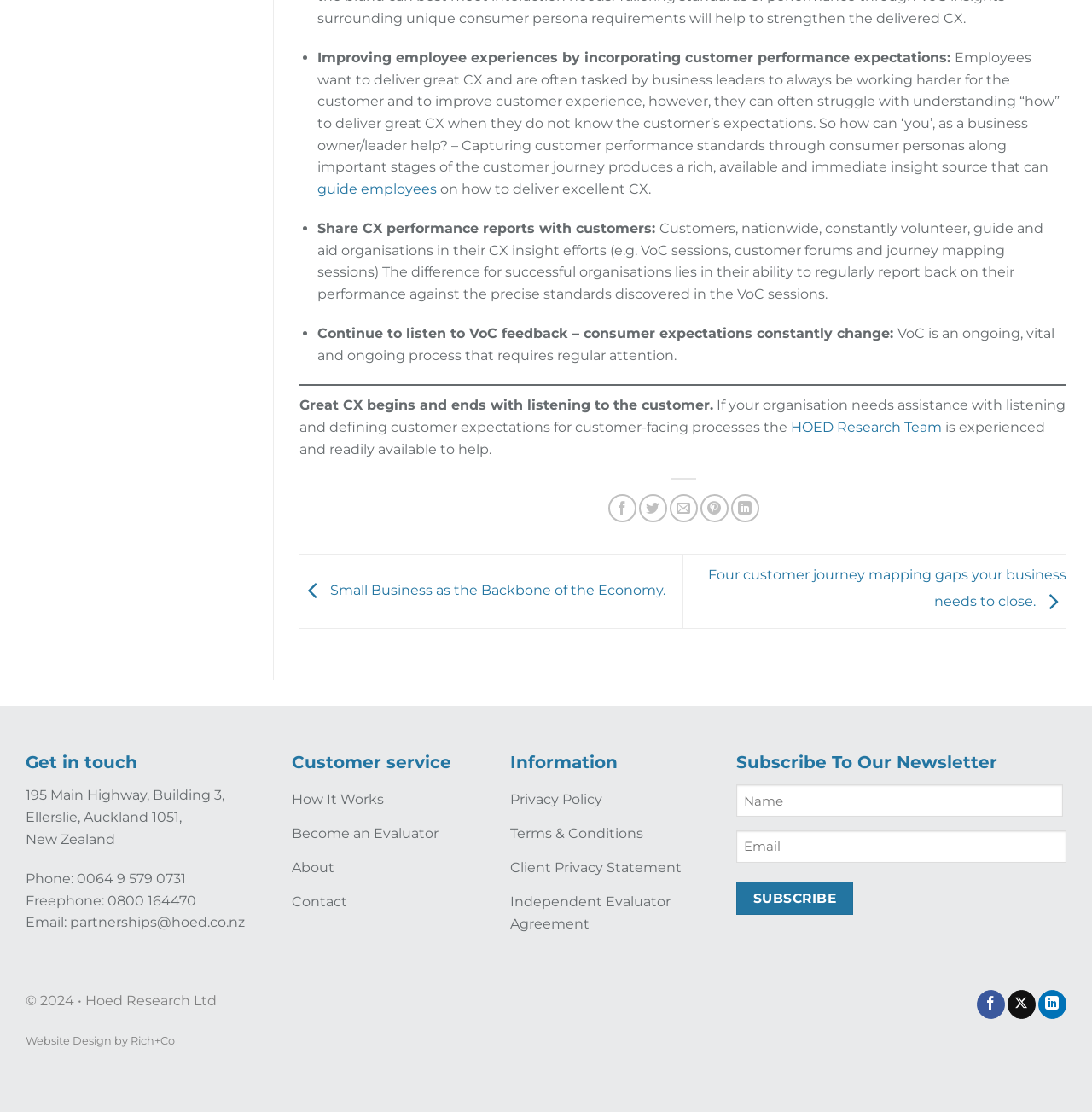Please locate the bounding box coordinates of the element that should be clicked to achieve the given instruction: "Share on Facebook".

[0.557, 0.444, 0.582, 0.47]